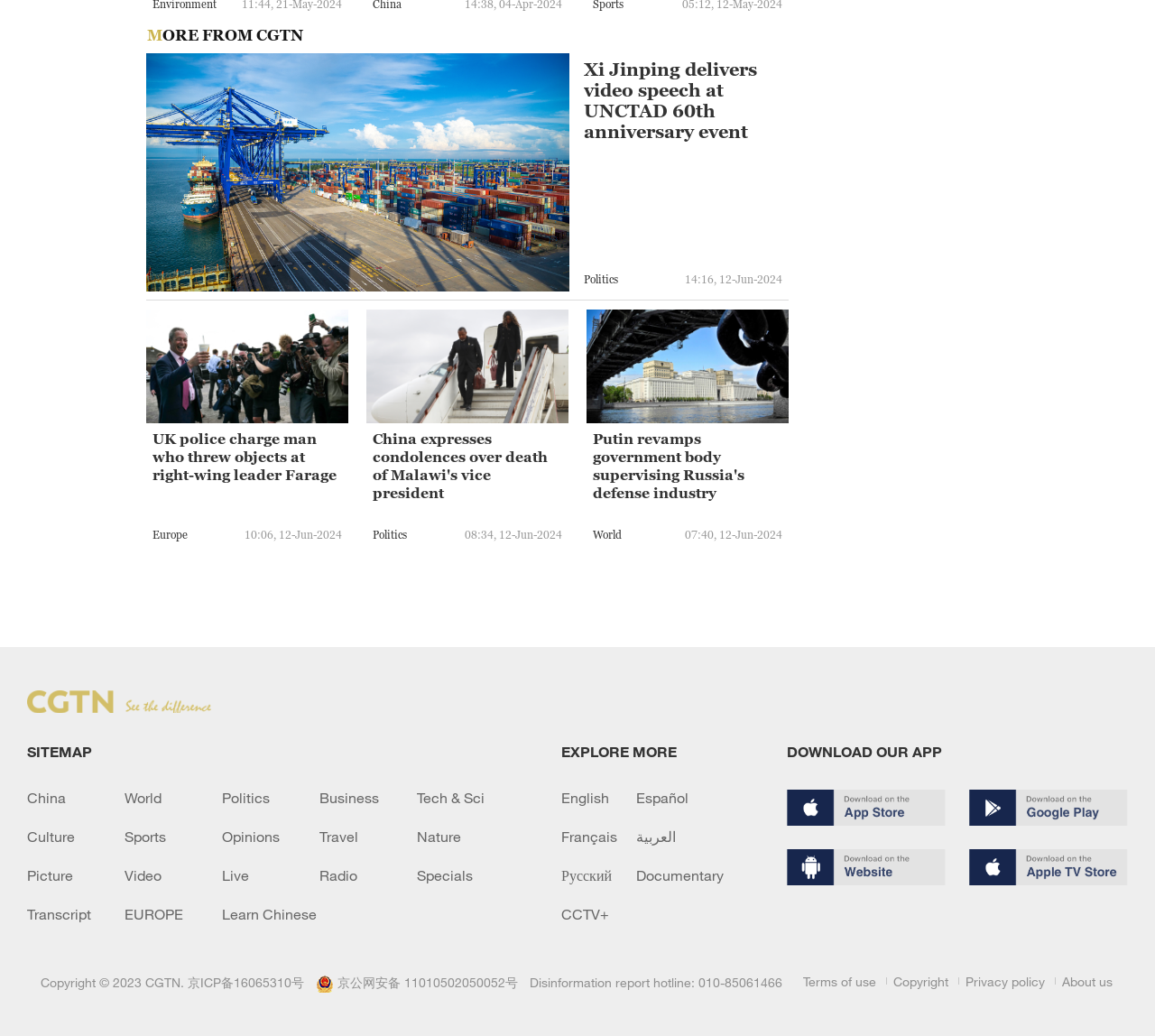Locate and provide the bounding box coordinates for the HTML element that matches this description: "About us".

[0.914, 0.938, 0.963, 0.958]